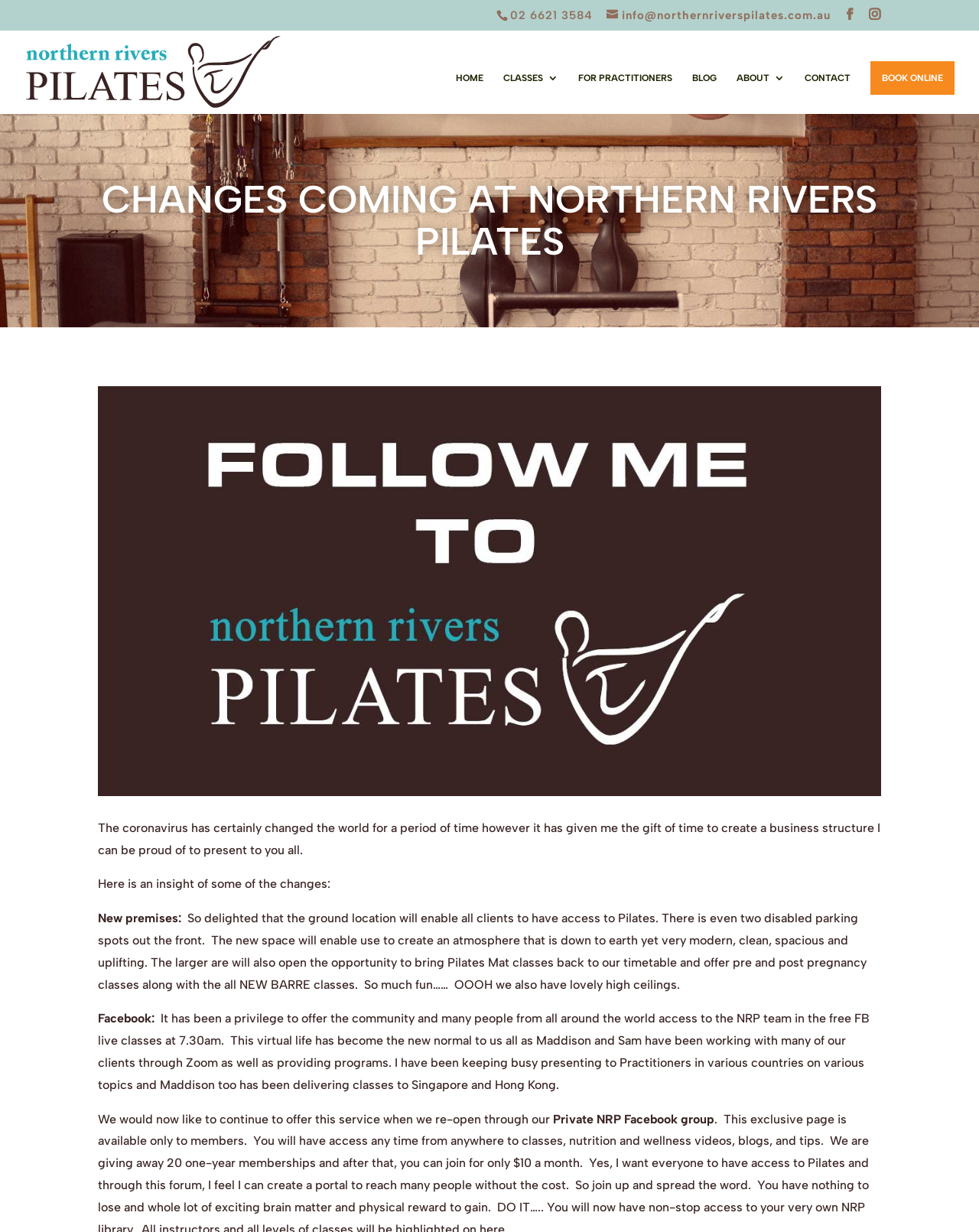Determine the bounding box coordinates of the clickable region to carry out the instruction: "Visit the home page".

[0.466, 0.059, 0.494, 0.092]